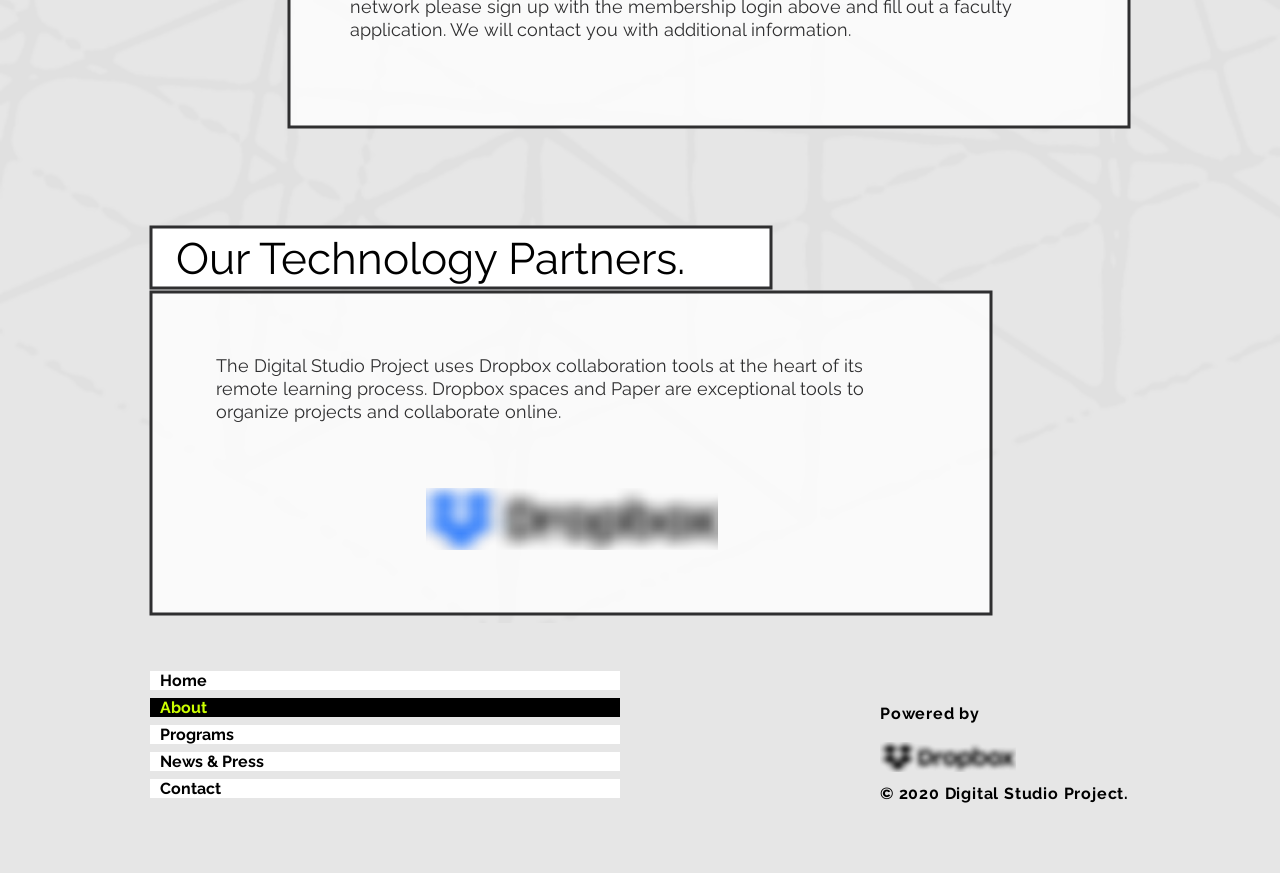Determine the bounding box coordinates of the region that needs to be clicked to achieve the task: "Learn about the Digital Studio Project".

[0.169, 0.407, 0.675, 0.483]